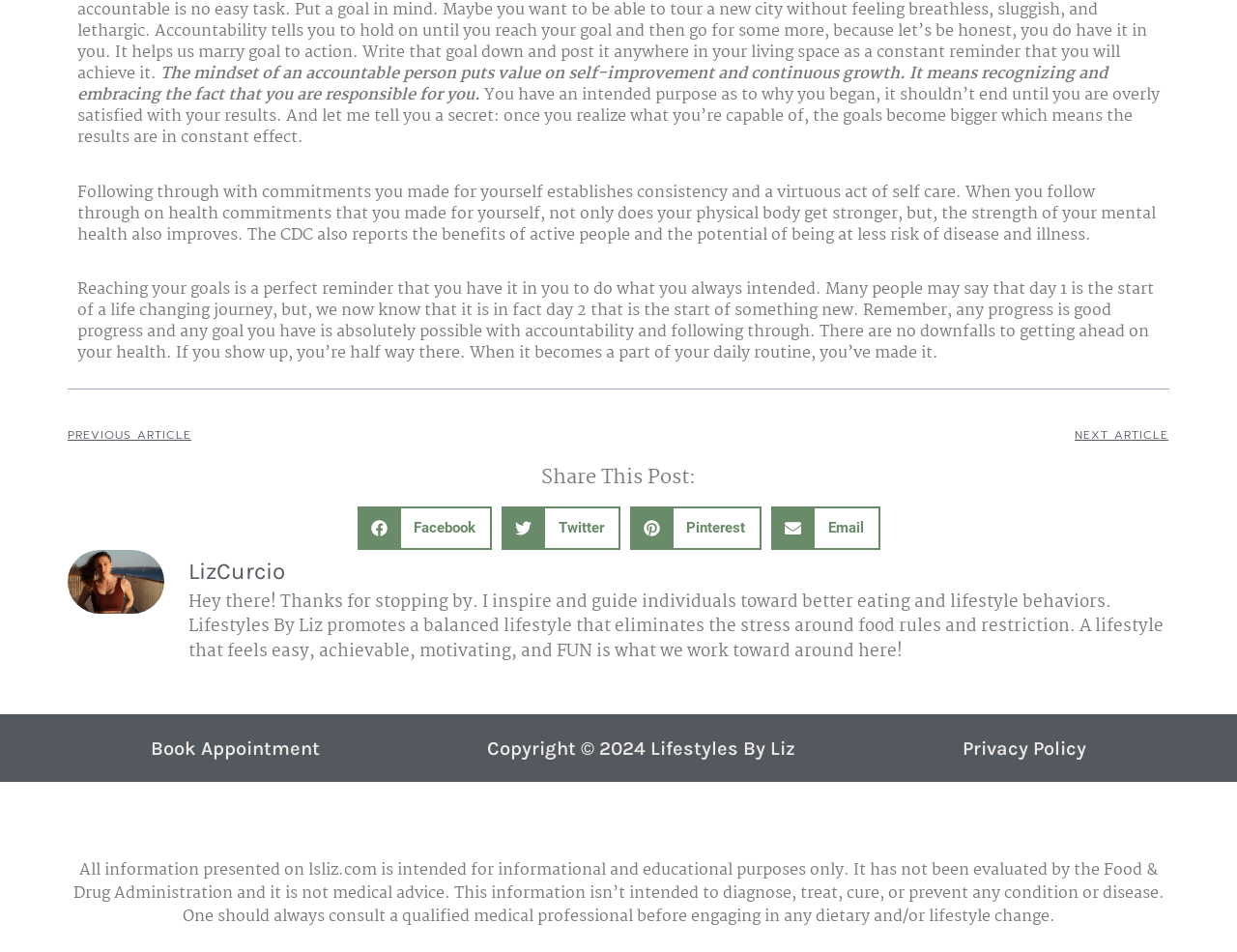Given the content of the image, can you provide a detailed answer to the question?
What is the name of the association badge displayed?

The badge displayed is from the Nutritional Therapy Association, which can be inferred from the image description 'nutritional therapy association badge'.